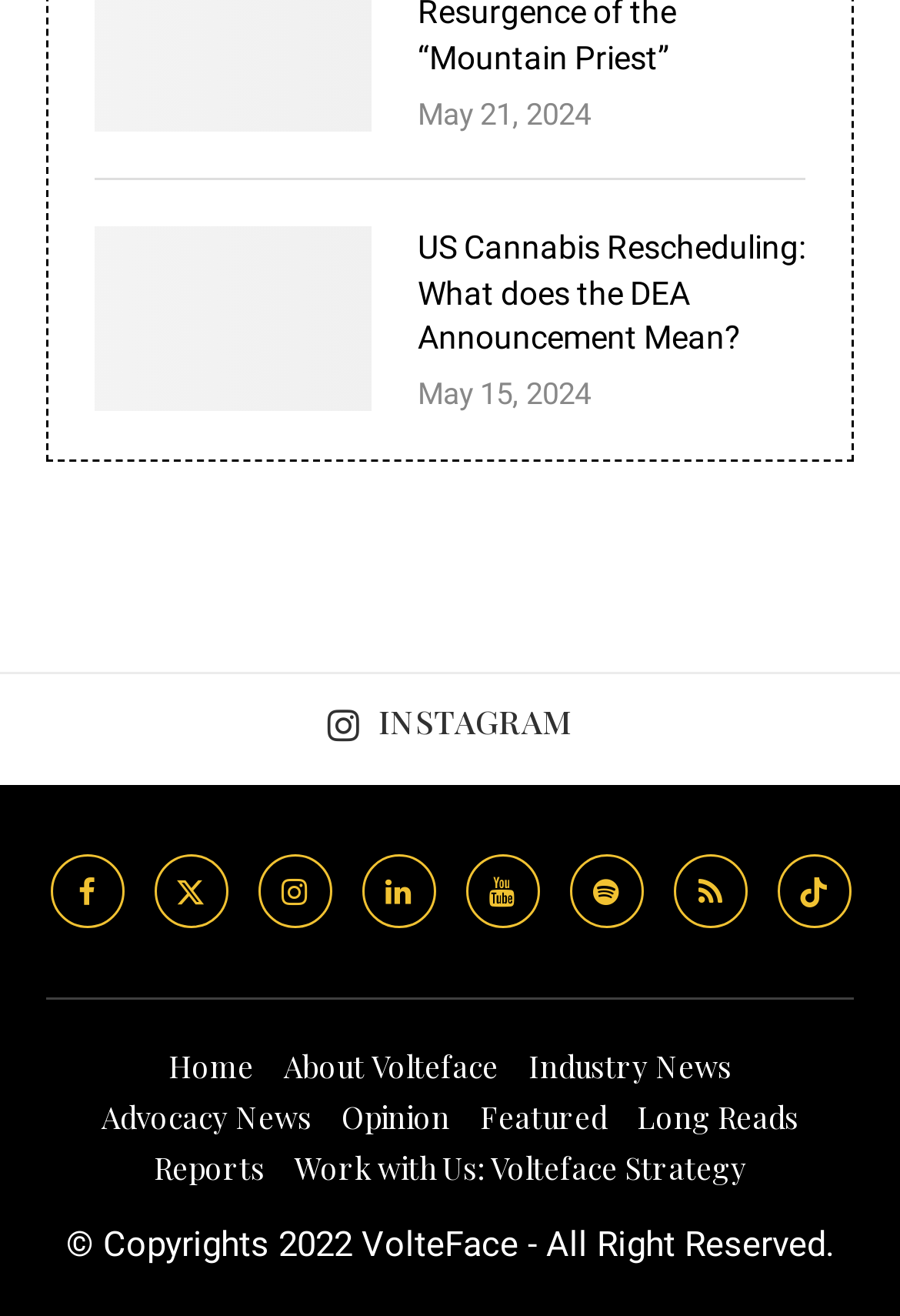Identify the coordinates of the bounding box for the element that must be clicked to accomplish the instruction: "View US Cannabis Rescheduling article".

[0.464, 0.172, 0.895, 0.275]